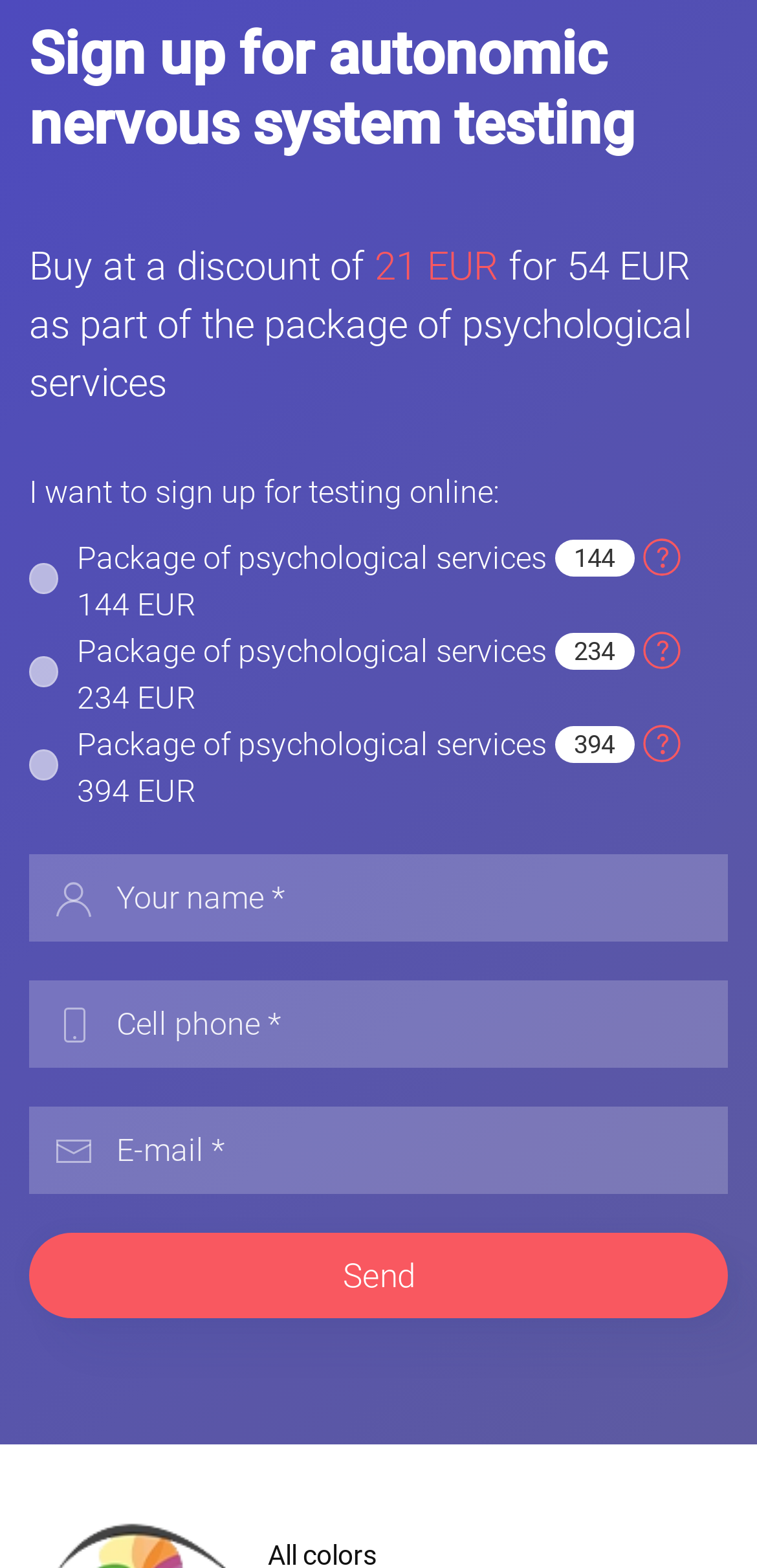Locate the bounding box coordinates of the area to click to fulfill this instruction: "Click the Send button". The bounding box should be presented as four float numbers between 0 and 1, in the order [left, top, right, bottom].

[0.038, 0.786, 0.962, 0.841]